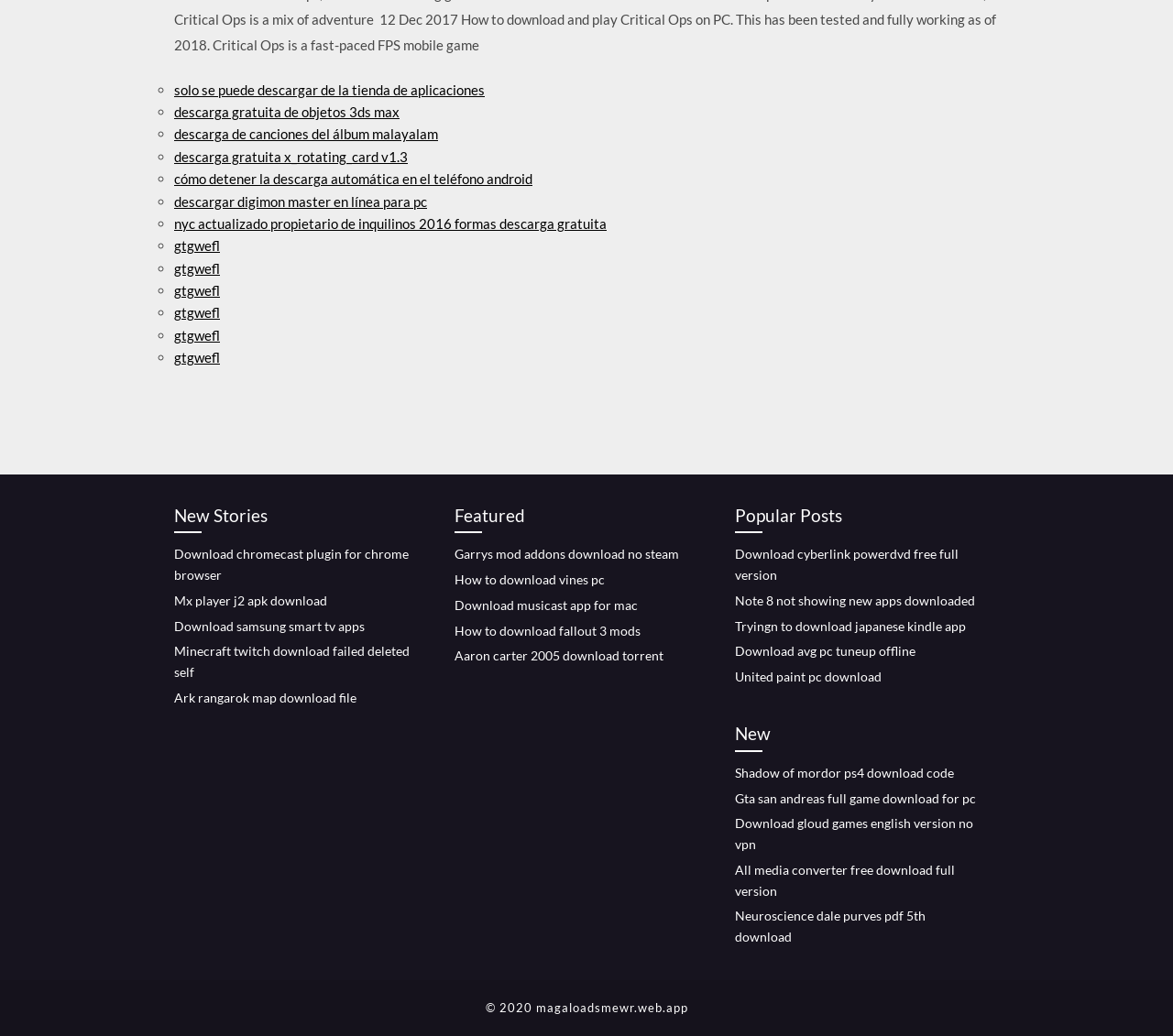Calculate the bounding box coordinates of the UI element given the description: "Mx player j2 apk download".

[0.148, 0.572, 0.279, 0.587]